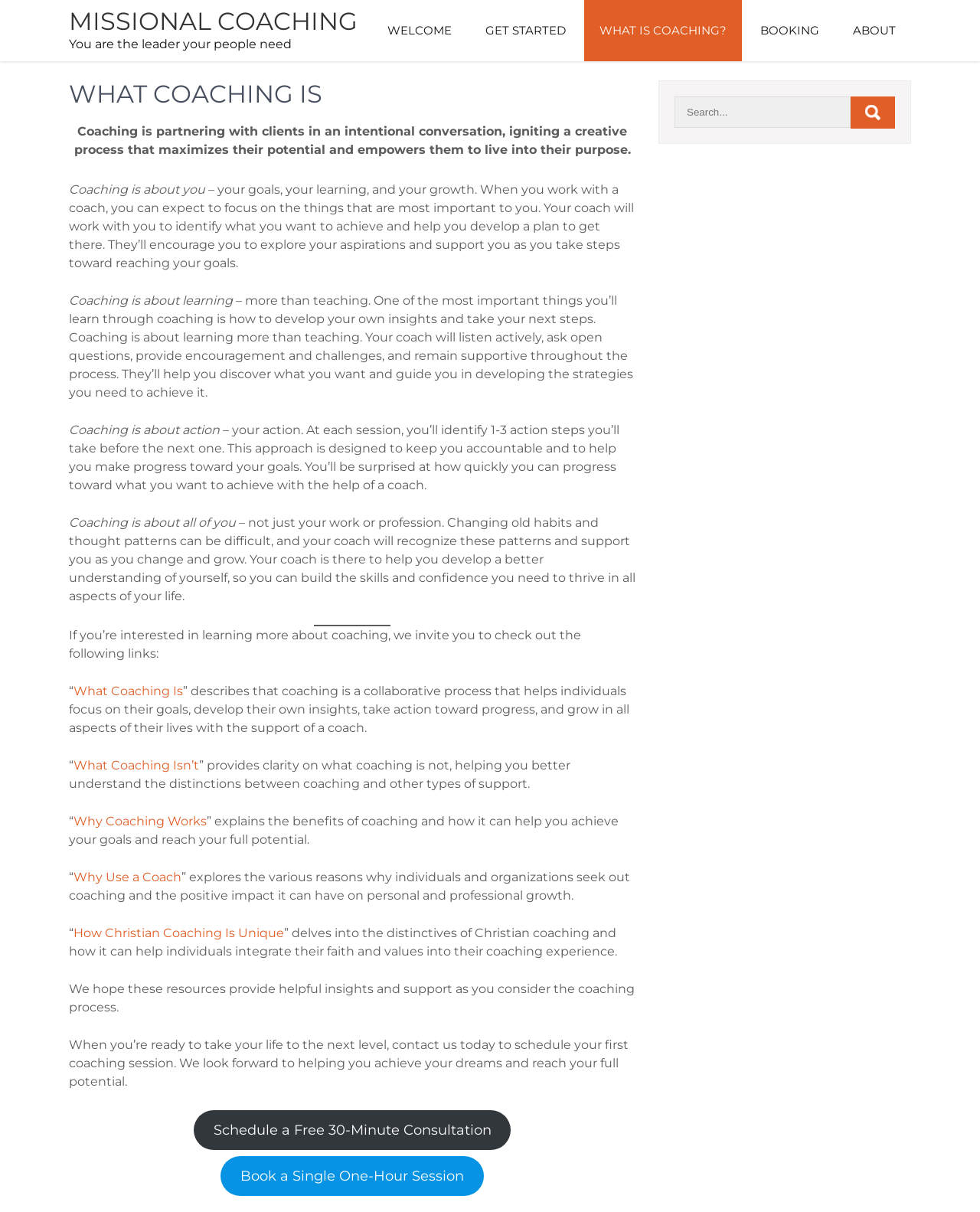Produce an elaborate caption capturing the essence of the webpage.

The webpage is about Missional Coaching, with a prominent heading "MISSIONAL COACHING" at the top. Below this heading, there is a brief statement "You are the leader your people need". 

The top navigation menu consists of five links: "WELCOME", "GET STARTED", "WHAT IS COACHING?", "BOOKING", and "ABOUT". 

The main content of the webpage is divided into sections, each describing a different aspect of coaching. The first section has a heading "WHAT COACHING IS" and a blockquote that defines coaching as a collaborative process that helps individuals focus on their goals, develop their own insights, take action toward progress, and grow in all aspects of their lives with the support of a coach. 

The subsequent sections describe coaching as being about the individual, learning, action, and personal growth. Each section has a brief heading followed by a paragraph of text that elaborates on the topic. 

After these sections, there is a horizontal separator, followed by a section that invites readers to learn more about coaching by checking out several links, including "What Coaching Is", "What Coaching Isn’t", "Why Coaching Works", "Why Use a Coach", and "How Christian Coaching Is Unique". 

Finally, there is a call-to-action section that encourages readers to schedule a coaching session, with two links: "Schedule a Free 30-Minute Consultation" and "Book a Single One-Hour Session". 

On the right side of the webpage, there is a complementary section with a search box and a "Search" button.